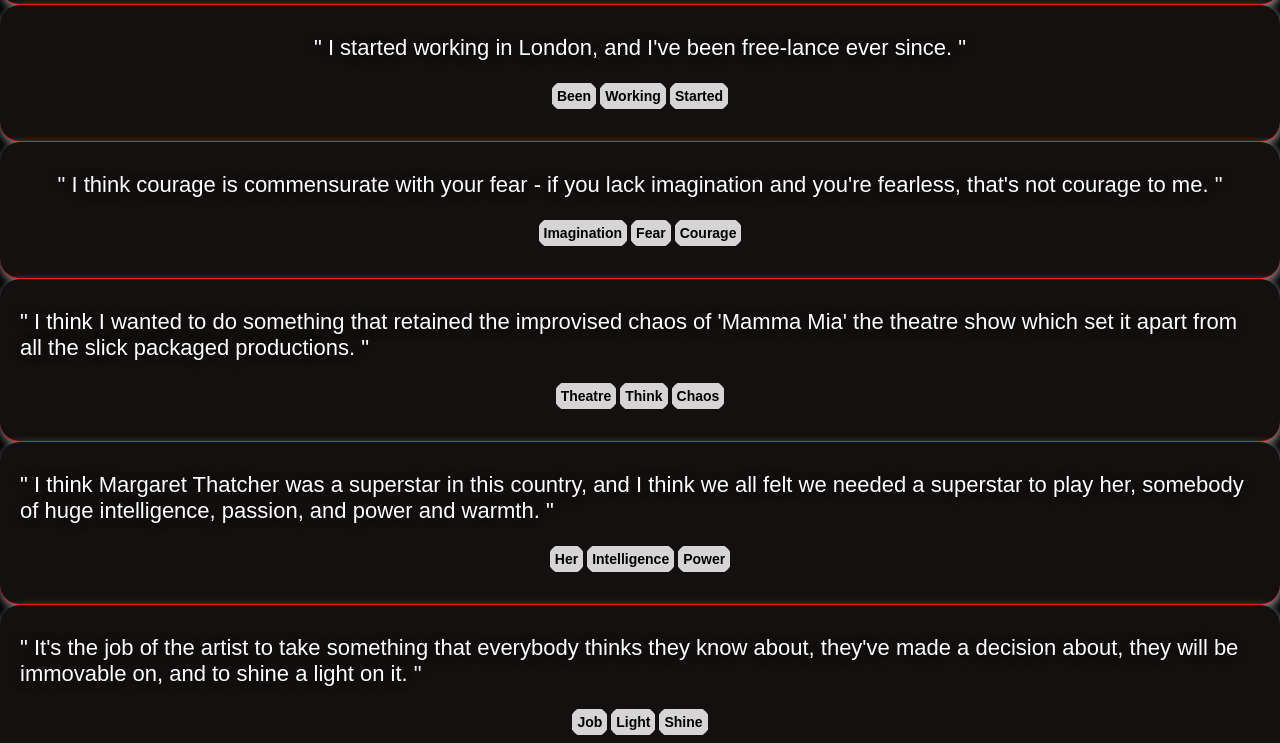Find and specify the bounding box coordinates that correspond to the clickable region for the instruction: "Click on the quote about courage".

[0.045, 0.232, 0.955, 0.267]